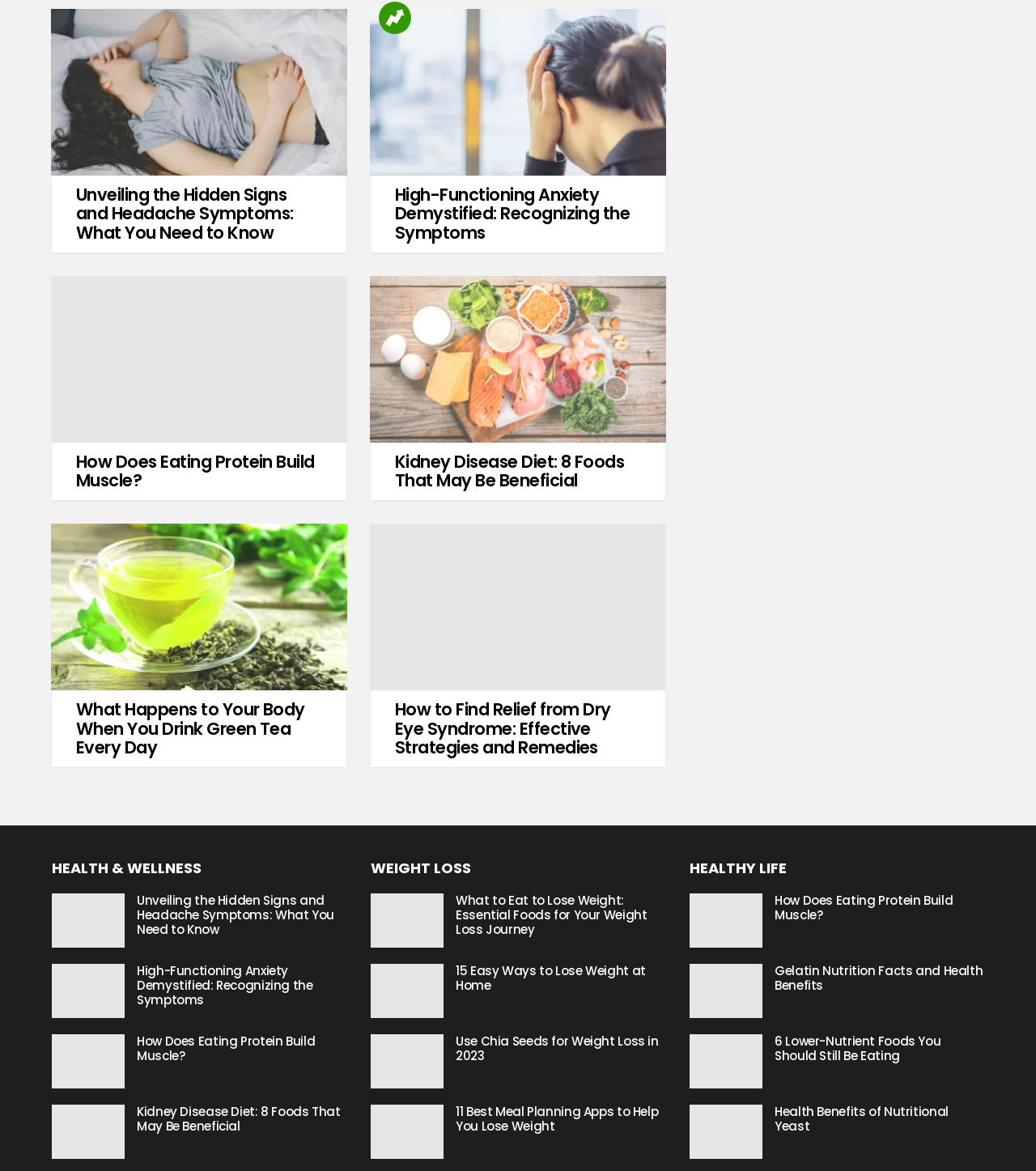Locate the bounding box of the UI element with the following description: "title="Health Benefits of Nutritional Yeast"".

[0.666, 0.943, 0.736, 0.989]